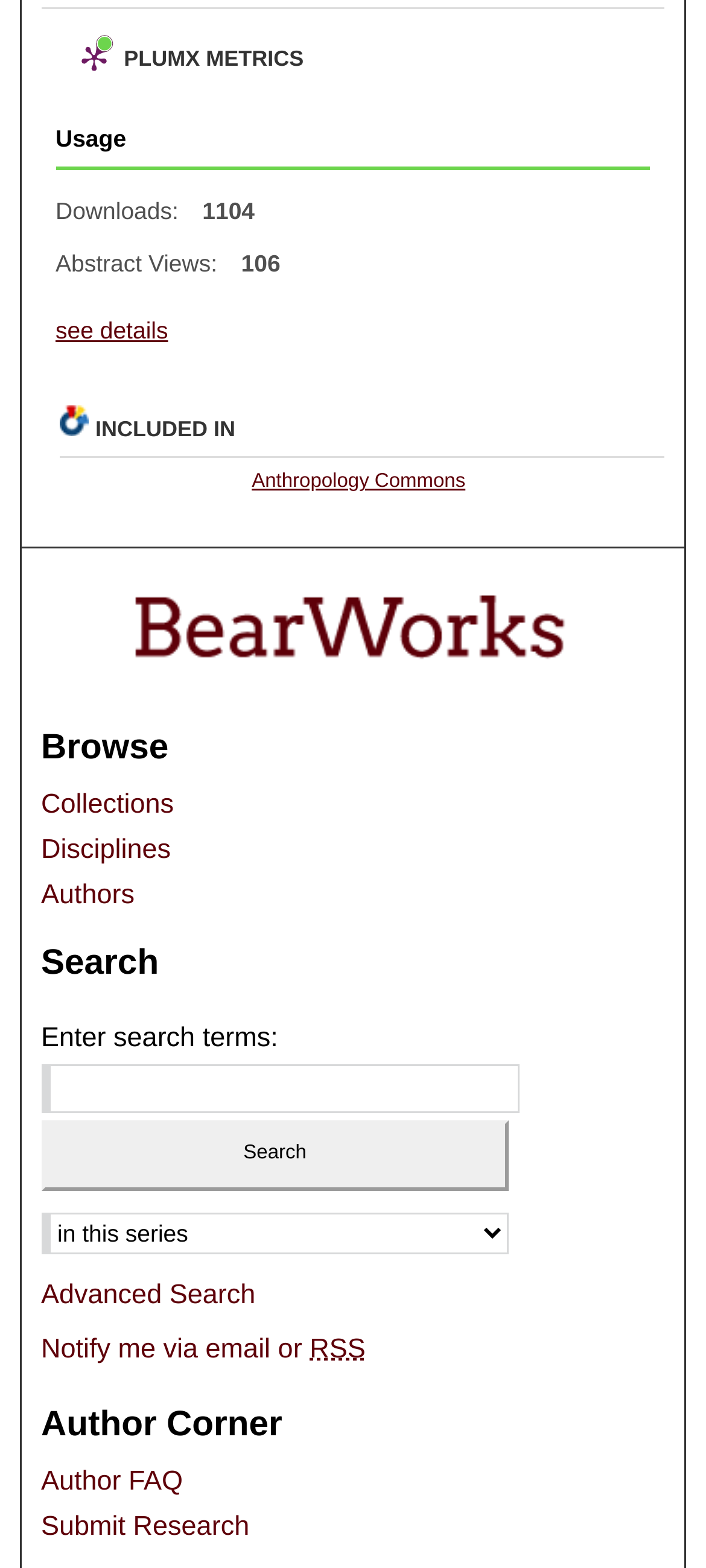Determine the bounding box coordinates for the area that should be clicked to carry out the following instruction: "Search for research".

[0.058, 0.654, 0.736, 0.685]